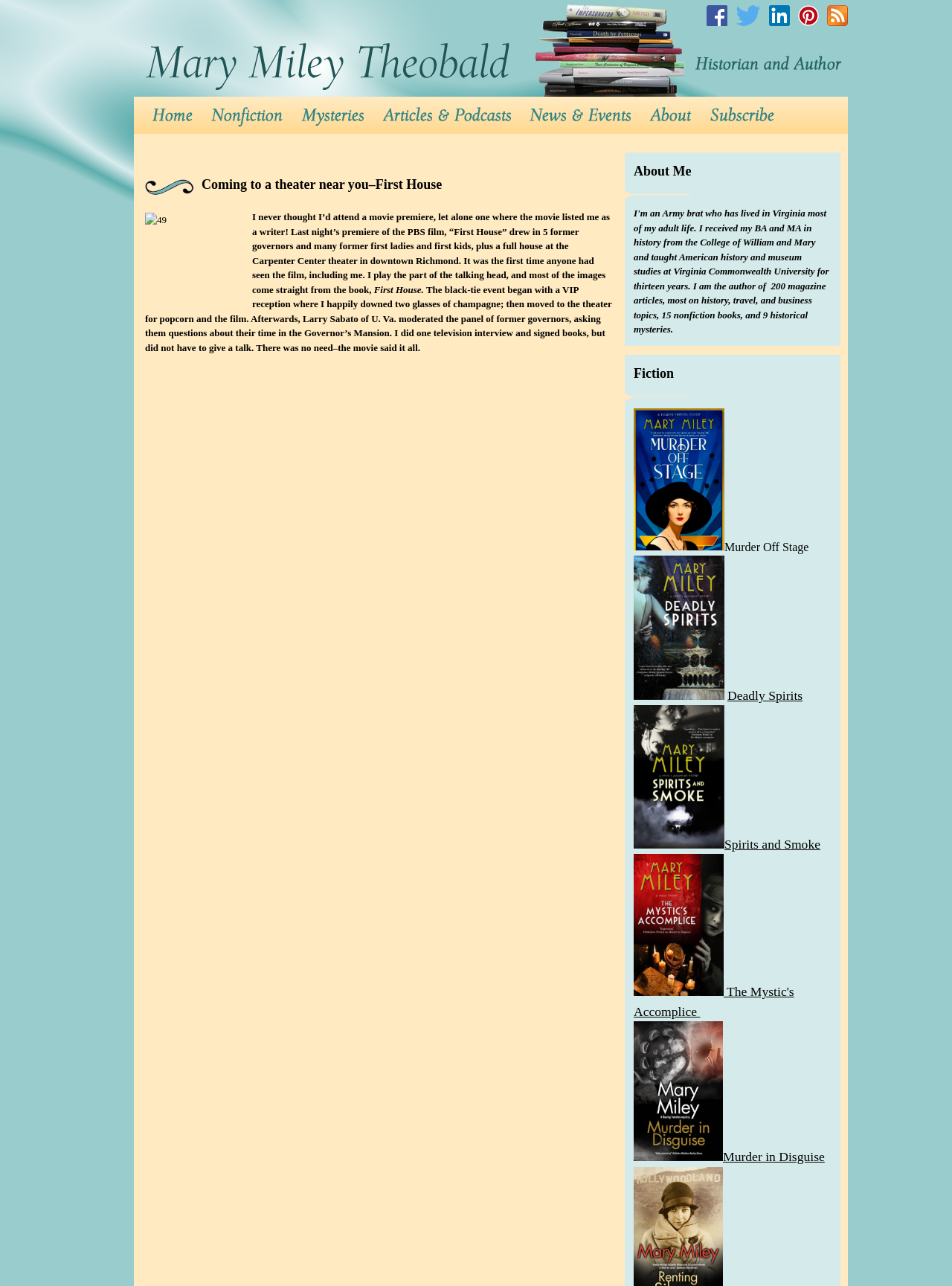Find the main header of the webpage and produce its text content.

Mary Miley Theobald